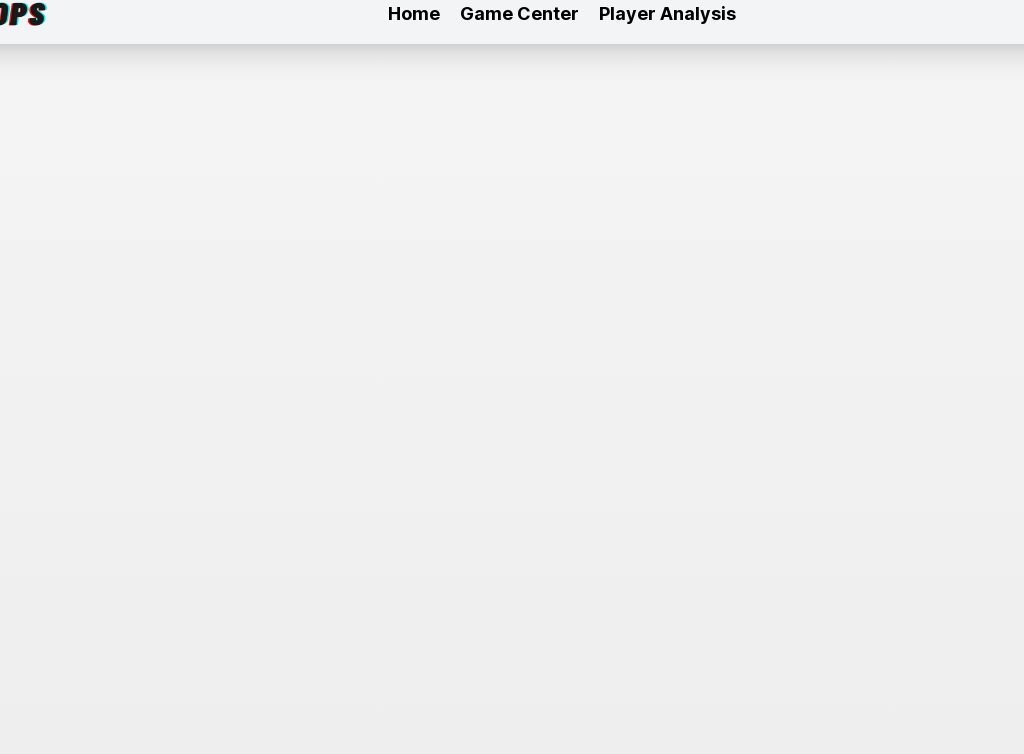Which team is struggling against the run?
Please respond to the question with a detailed and well-explained answer.

The content provides contextual insights and analyses that dissect matchups and performance expectations, particularly emphasizing the challenges faced by teams like the Steelers against the run. This suggests that the Steelers are struggling to defend against the run.